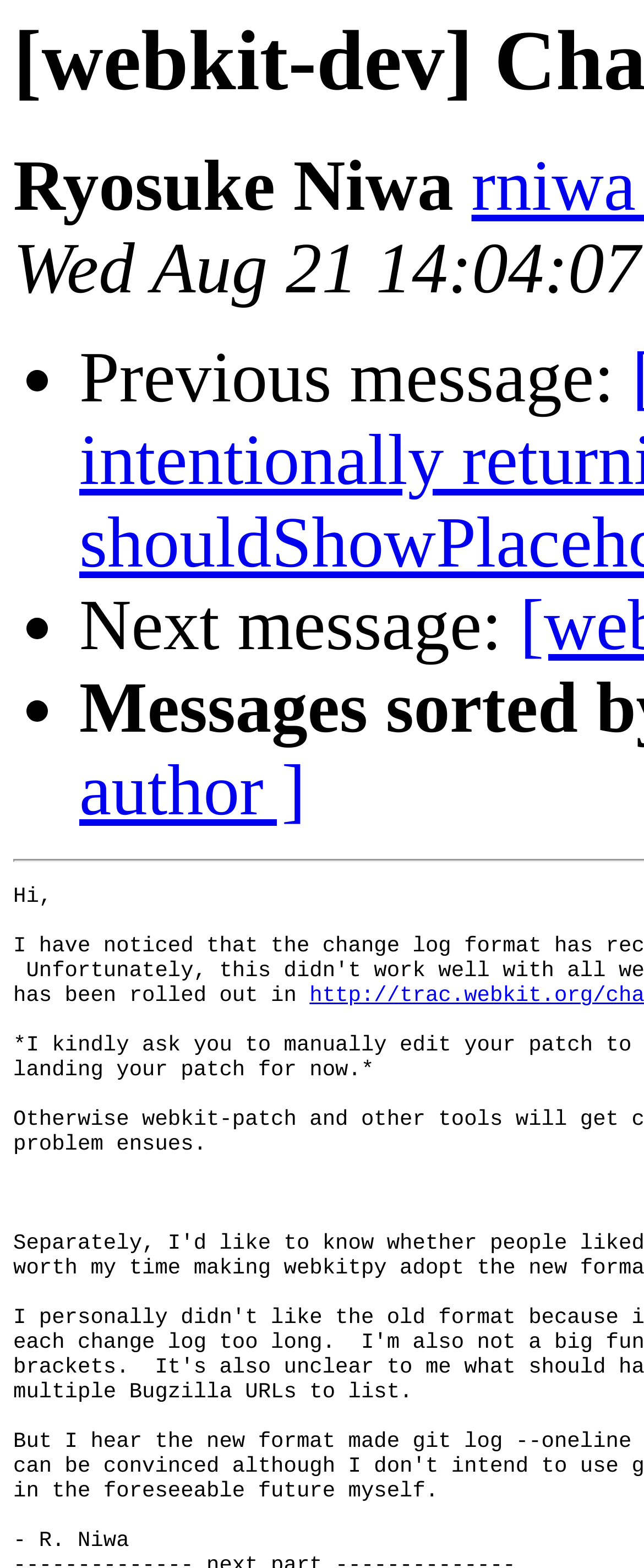What is the headline of the webpage?

[webkit-dev] ChangeLog format